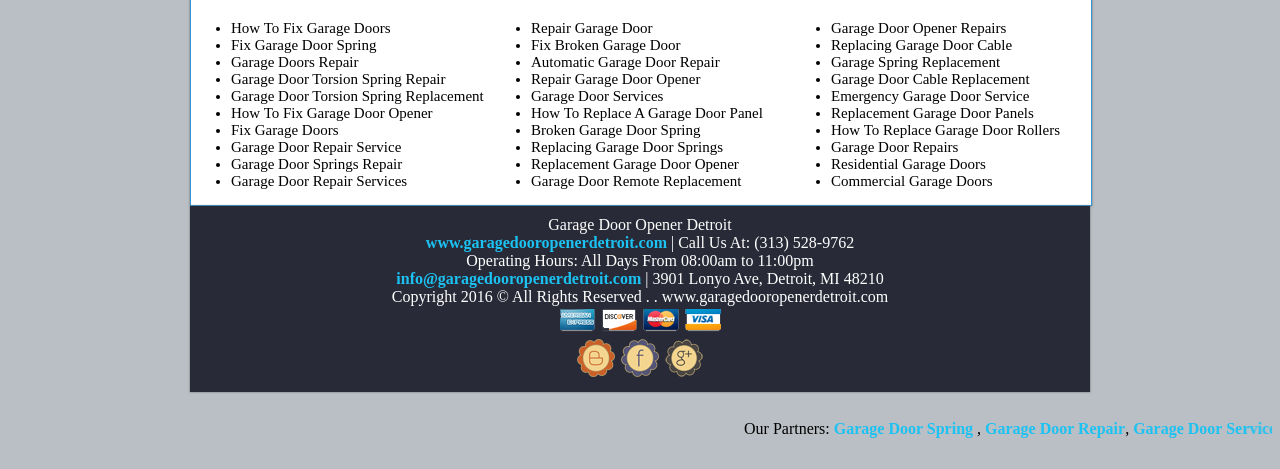Predict the bounding box of the UI element that fits this description: "Home Makeover Hidden Object".

None